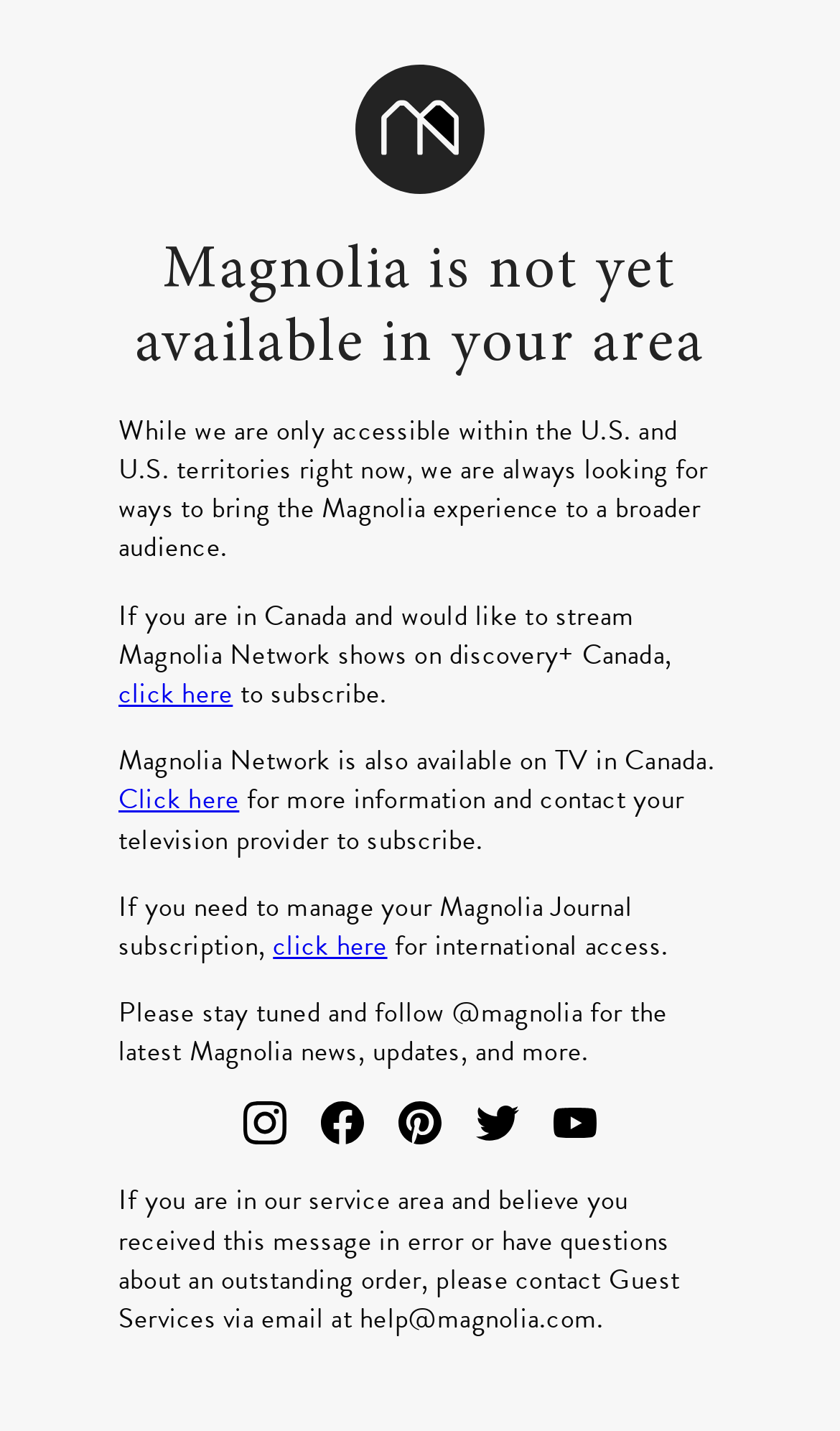Determine the bounding box coordinates for the UI element matching this description: "Feature Requests".

None